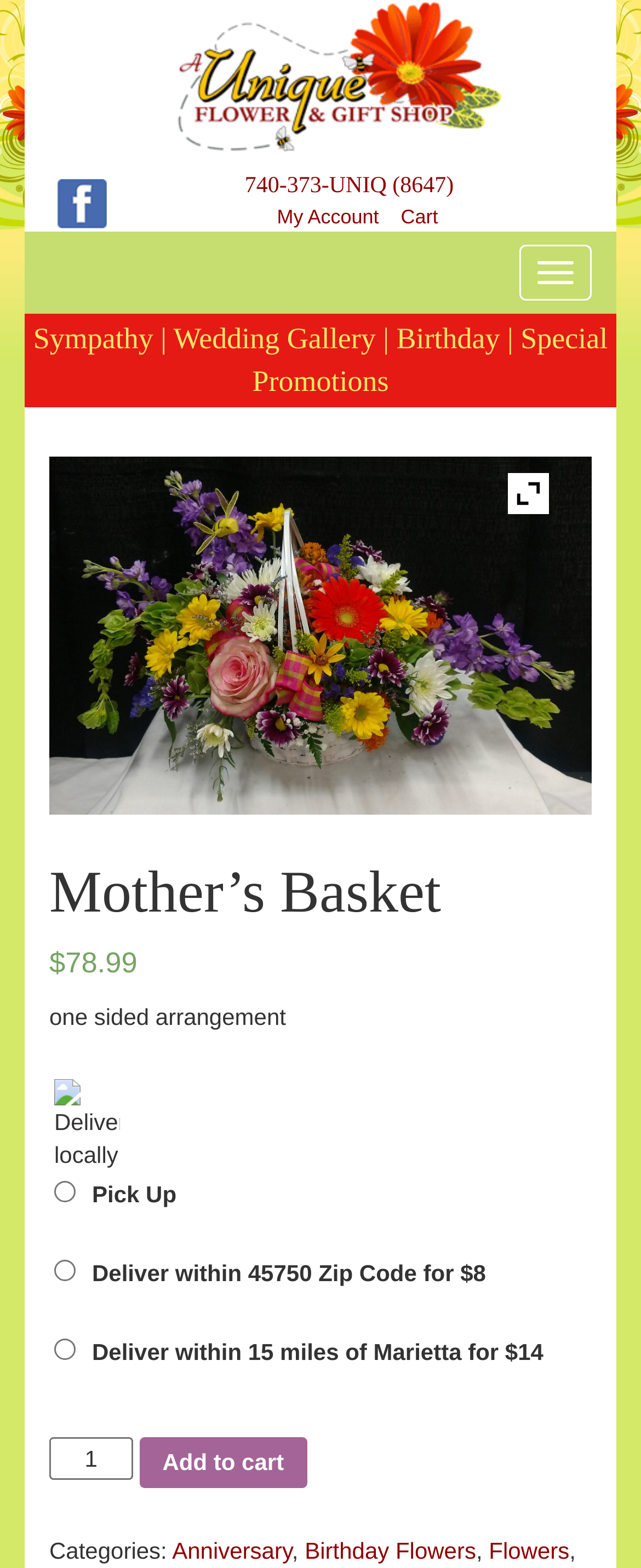How many categories are listed?
Based on the screenshot, provide a one-word or short-phrase response.

5